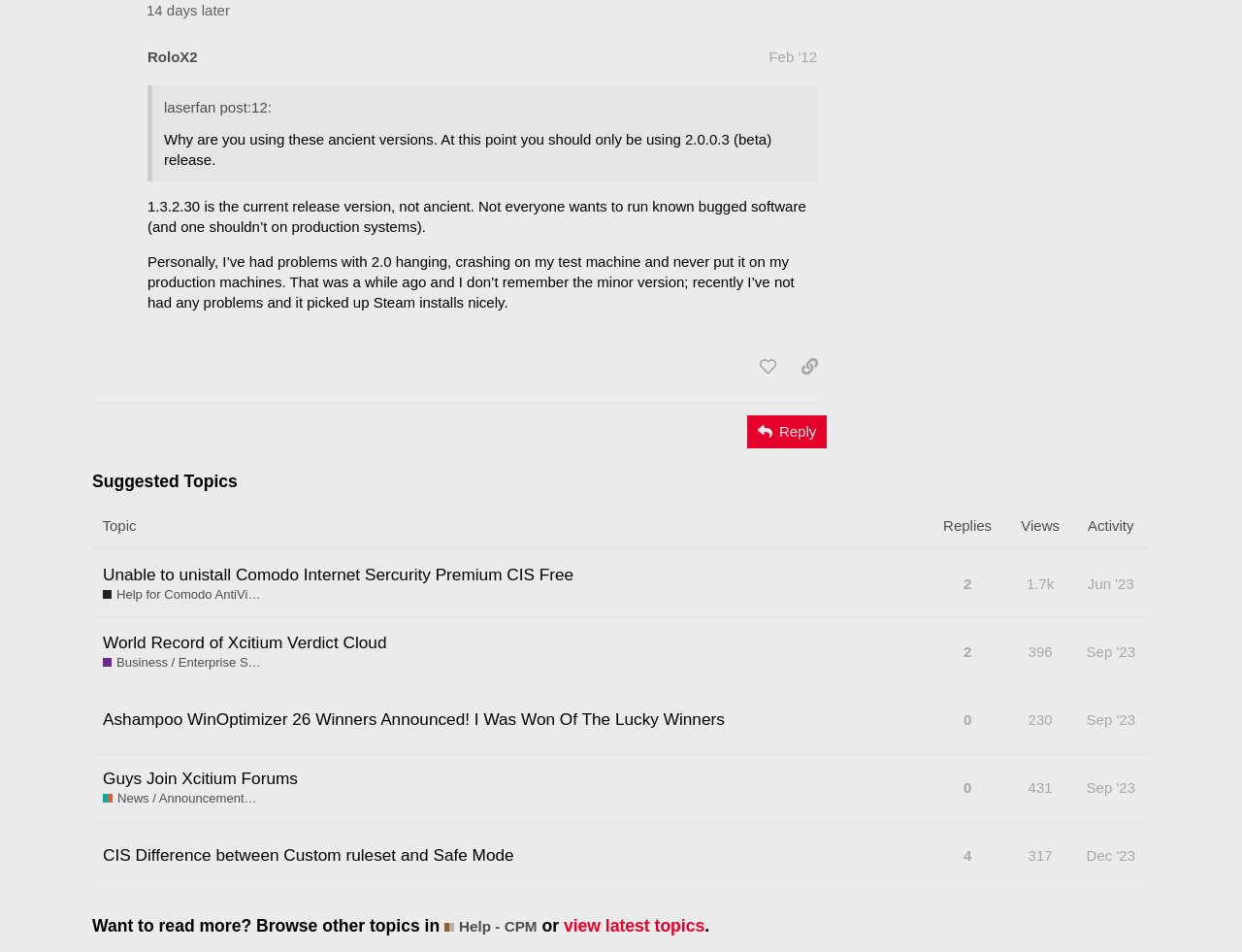Identify the bounding box coordinates for the UI element mentioned here: "Help for Comodo AntiVirus". Provide the coordinates as four float values between 0 and 1, i.e., [left, top, right, bottom].

[0.083, 0.616, 0.211, 0.634]